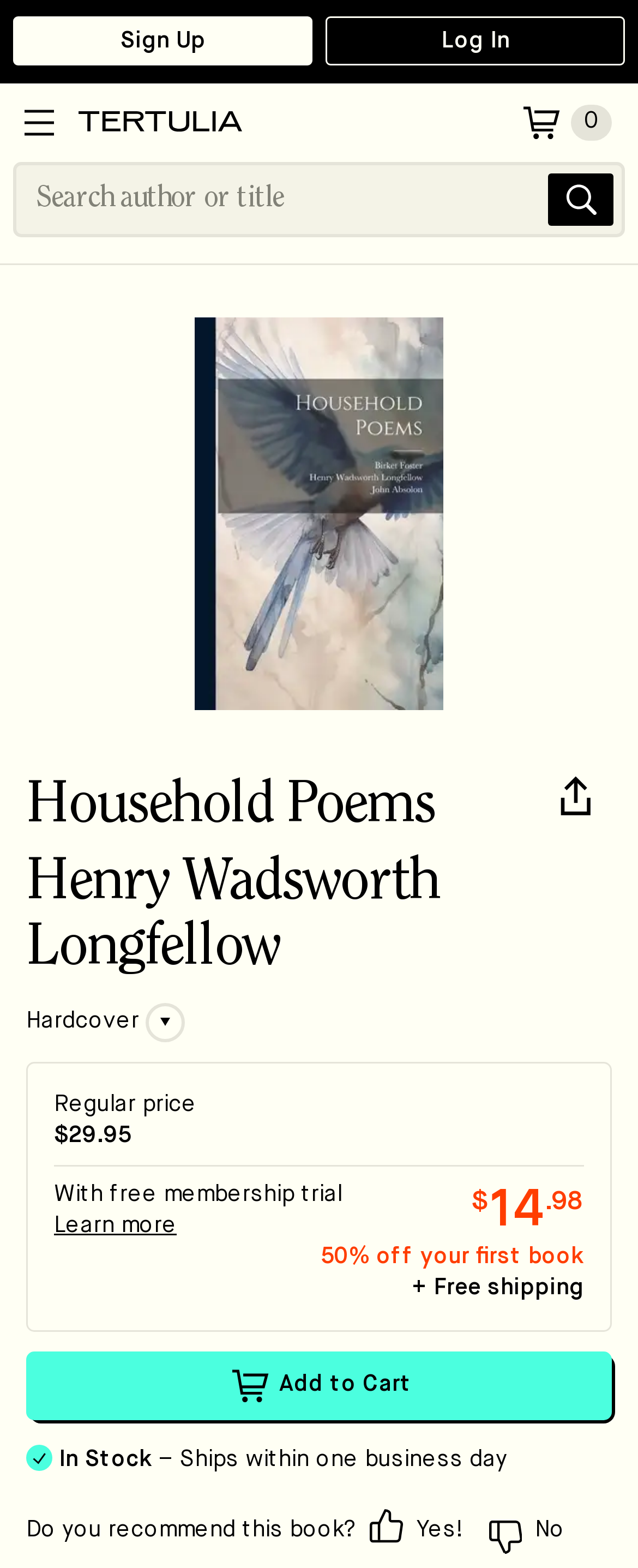Given the description: "Hardcover", determine the bounding box coordinates of the UI element. The coordinates should be formatted as four float numbers between 0 and 1, [left, top, right, bottom].

[0.041, 0.639, 0.29, 0.664]